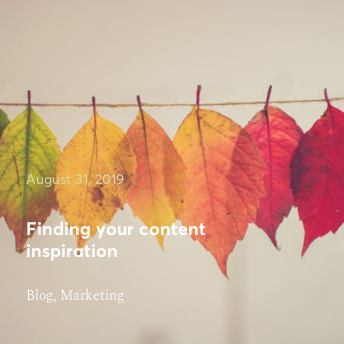What is the title of the image?
Based on the image, answer the question with a single word or brief phrase.

Finding your content inspiration